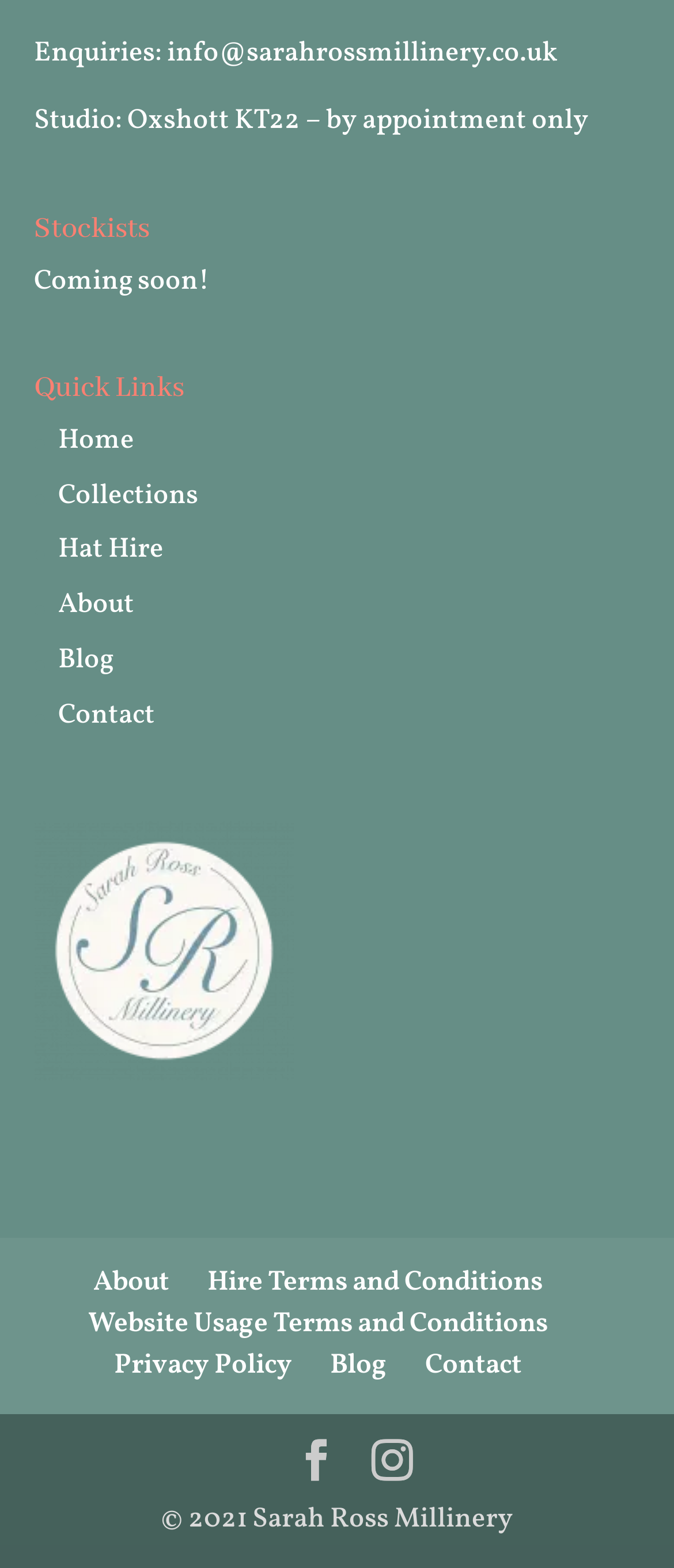Please identify the bounding box coordinates of the area I need to click to accomplish the following instruction: "Go to contact page".

[0.086, 0.444, 0.229, 0.468]